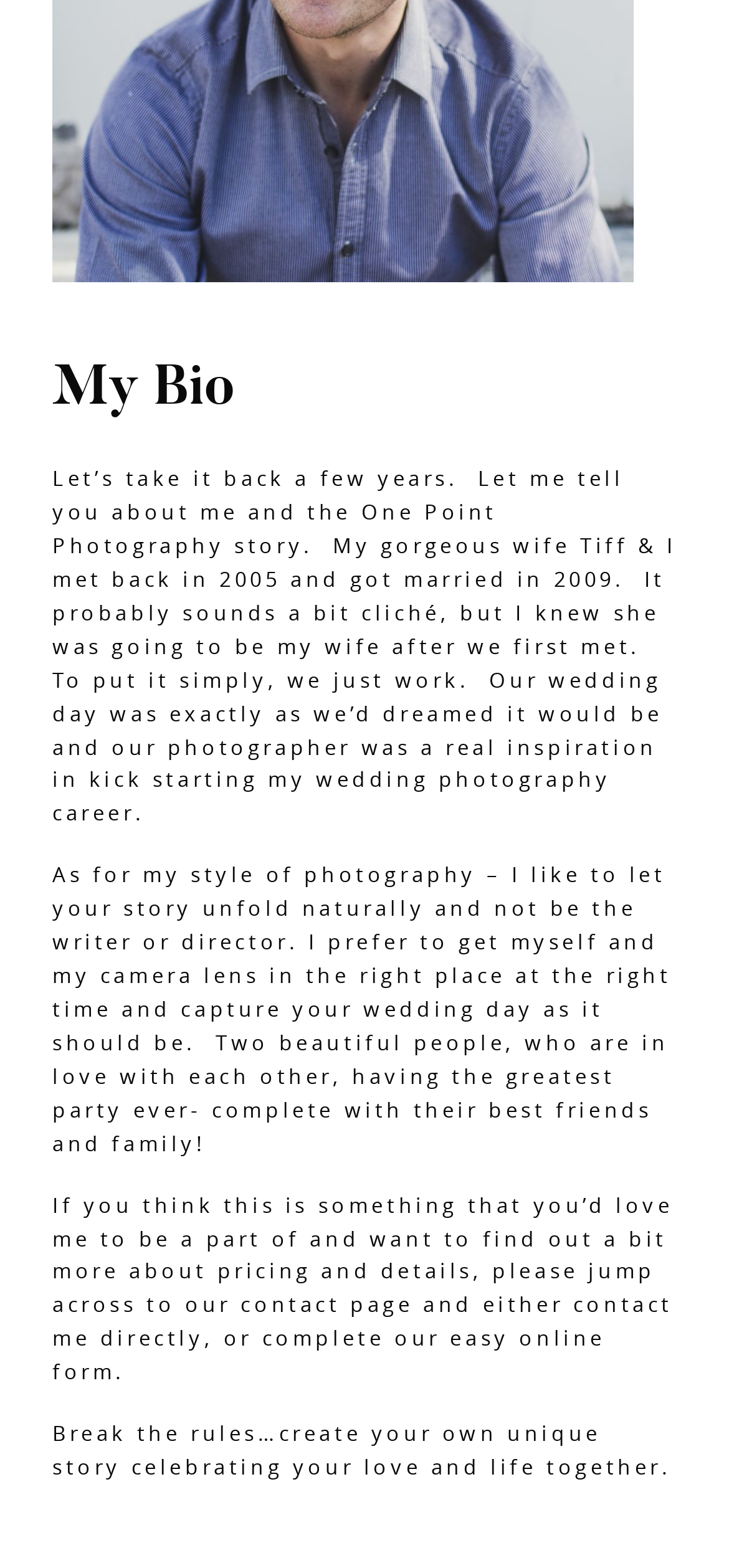Provide the bounding box coordinates for the UI element that is described as: "name="s" placeholder="SEARCH"".

[0.115, 0.192, 0.831, 0.277]